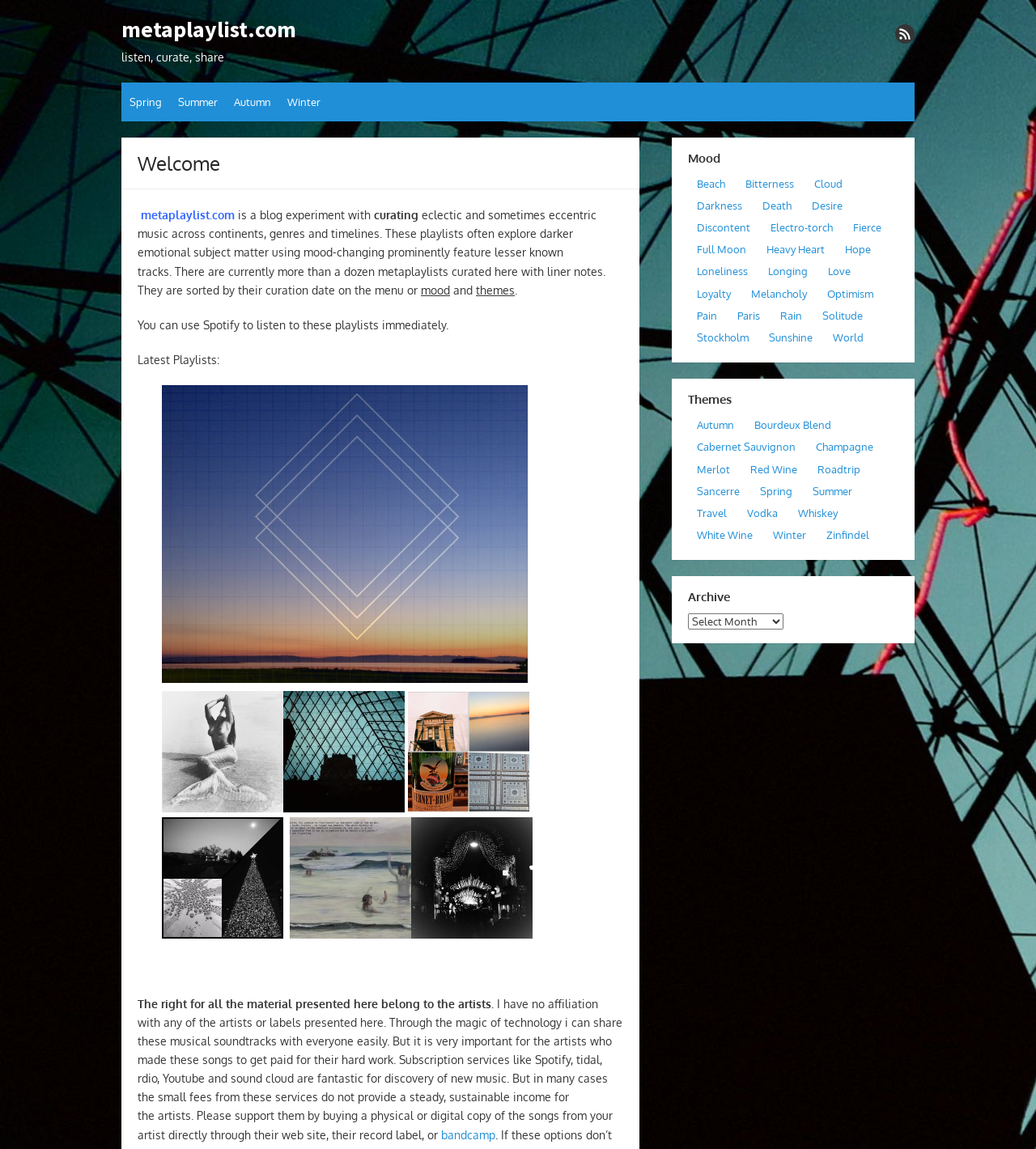Please provide a comprehensive answer to the question based on the screenshot: How many seasons are represented in the playlists?

I found that the webpage features playlists for four seasons: Spring, Summer, Autumn, and Winter, which are categorized under the 'Themes' section.